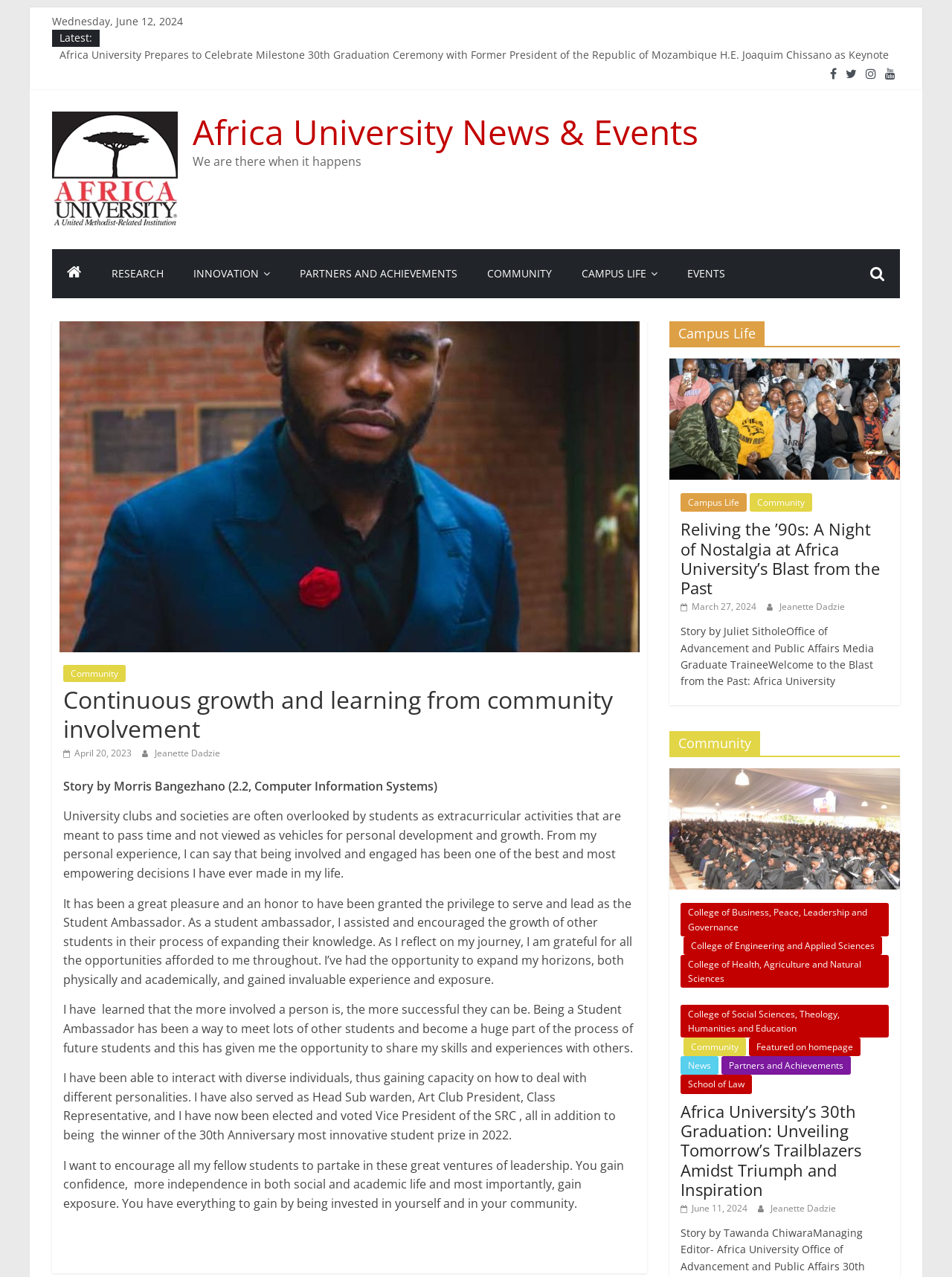Locate the bounding box coordinates of the area you need to click to fulfill this instruction: 'Select English as the language'. The coordinates must be in the form of four float numbers ranging from 0 to 1: [left, top, right, bottom].

None